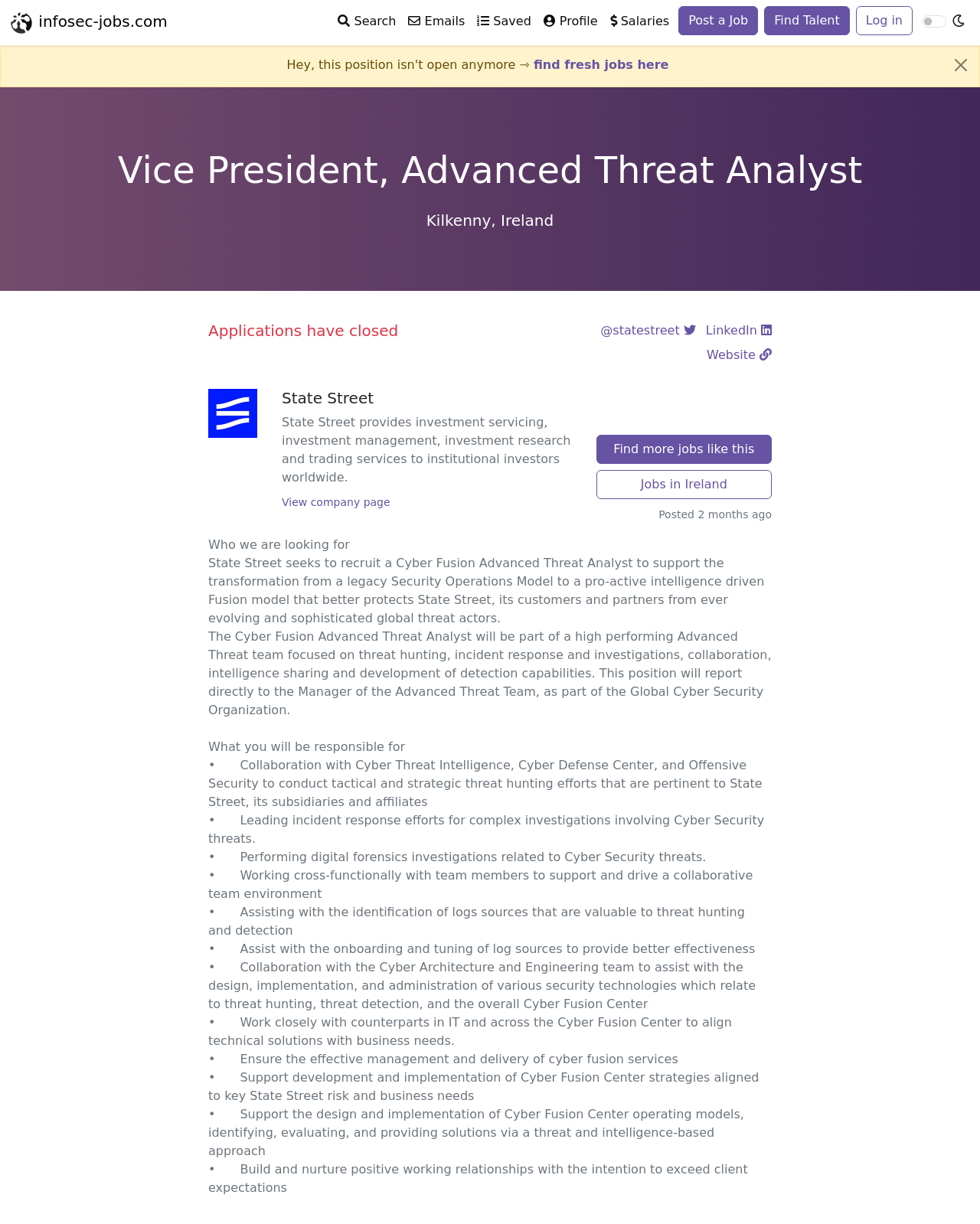Give a short answer using one word or phrase for the question:
How many responsibilities are listed for the job?

12